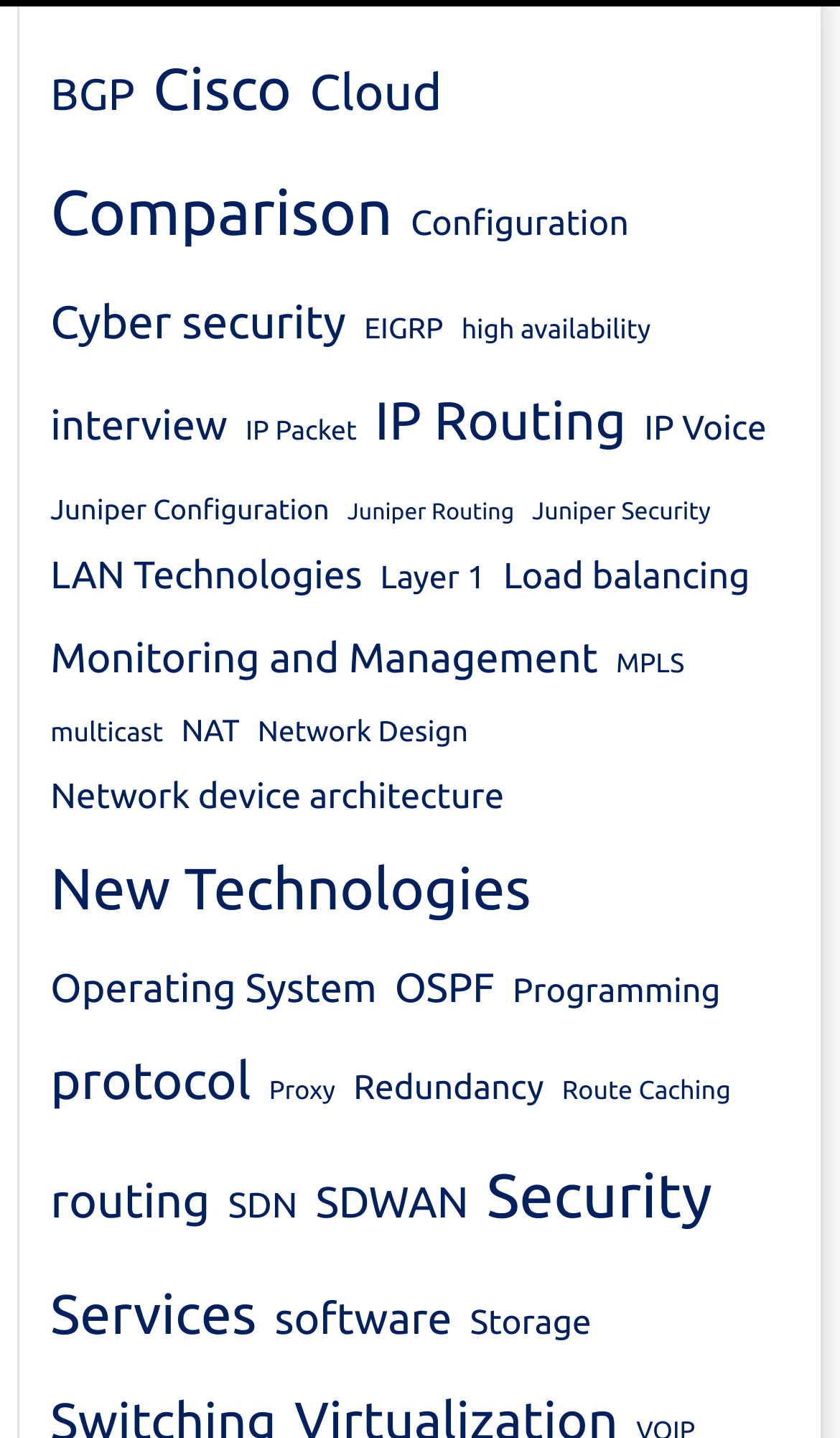How many categories are related to Juniper?
Your answer should be a single word or phrase derived from the screenshot.

3